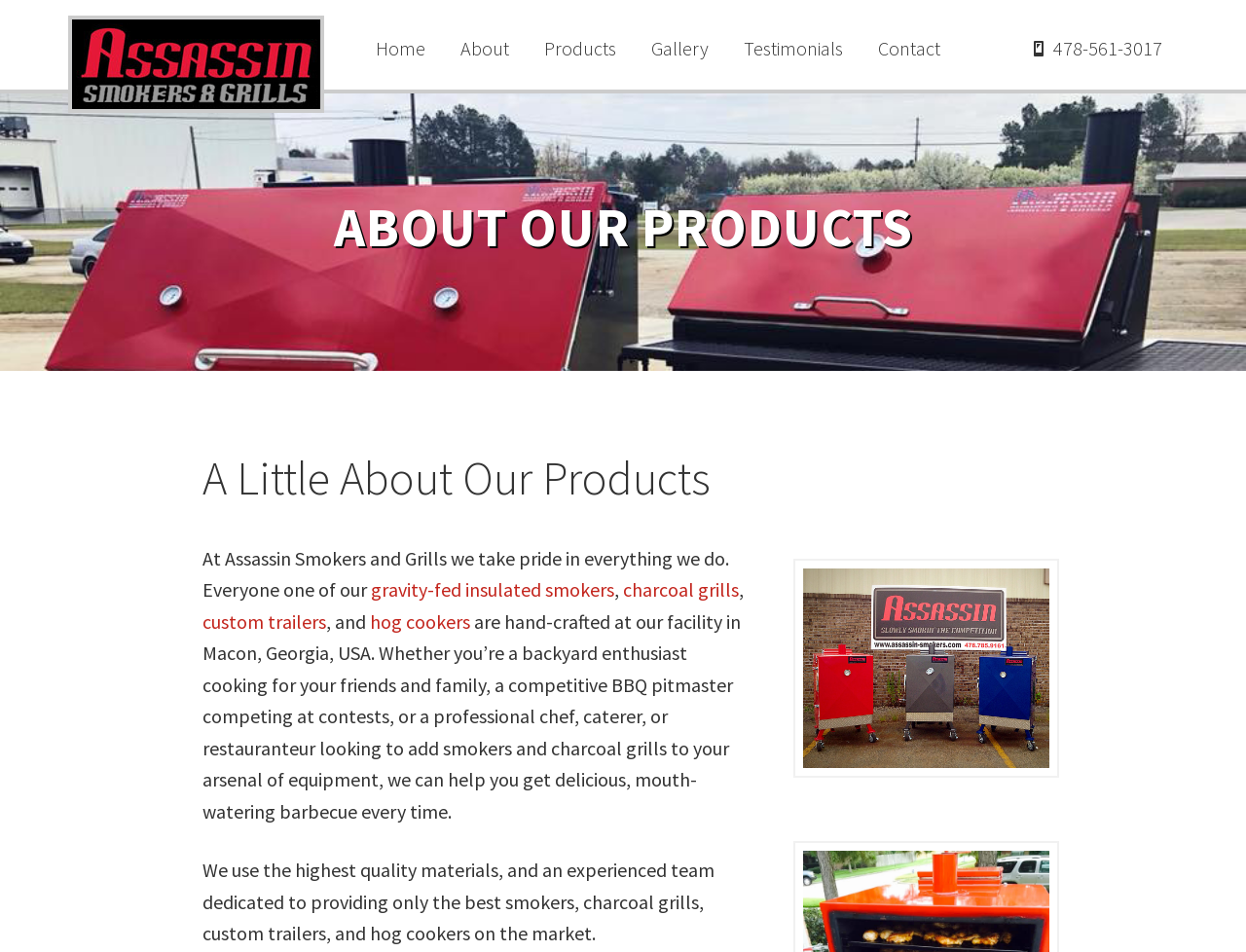Given the following UI element description: "Home", find the bounding box coordinates in the webpage screenshot.

[0.289, 0.033, 0.354, 0.07]